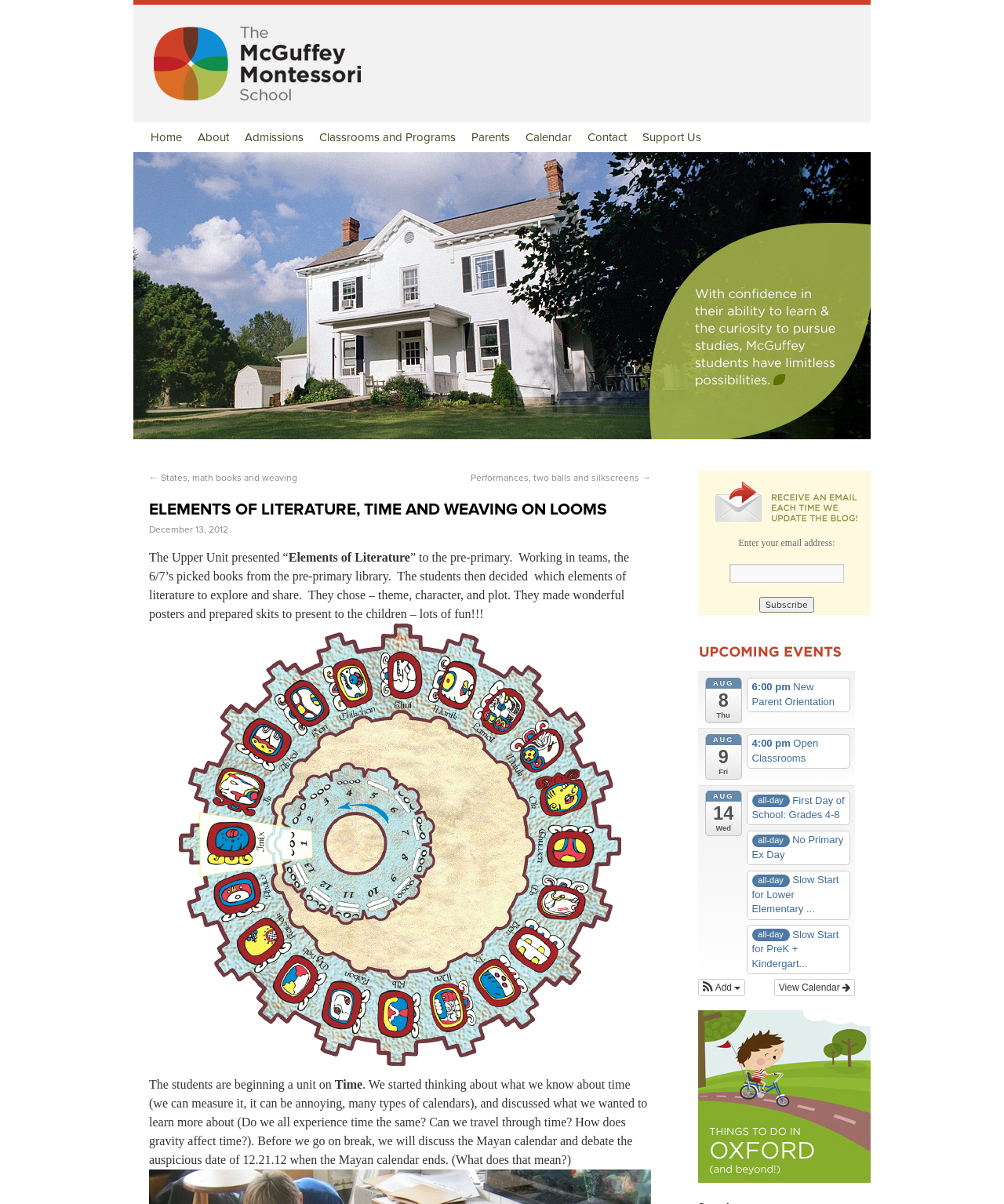Could you specify the bounding box coordinates for the clickable section to complete the following instruction: "Subscribe to the newsletter"?

[0.756, 0.496, 0.811, 0.509]